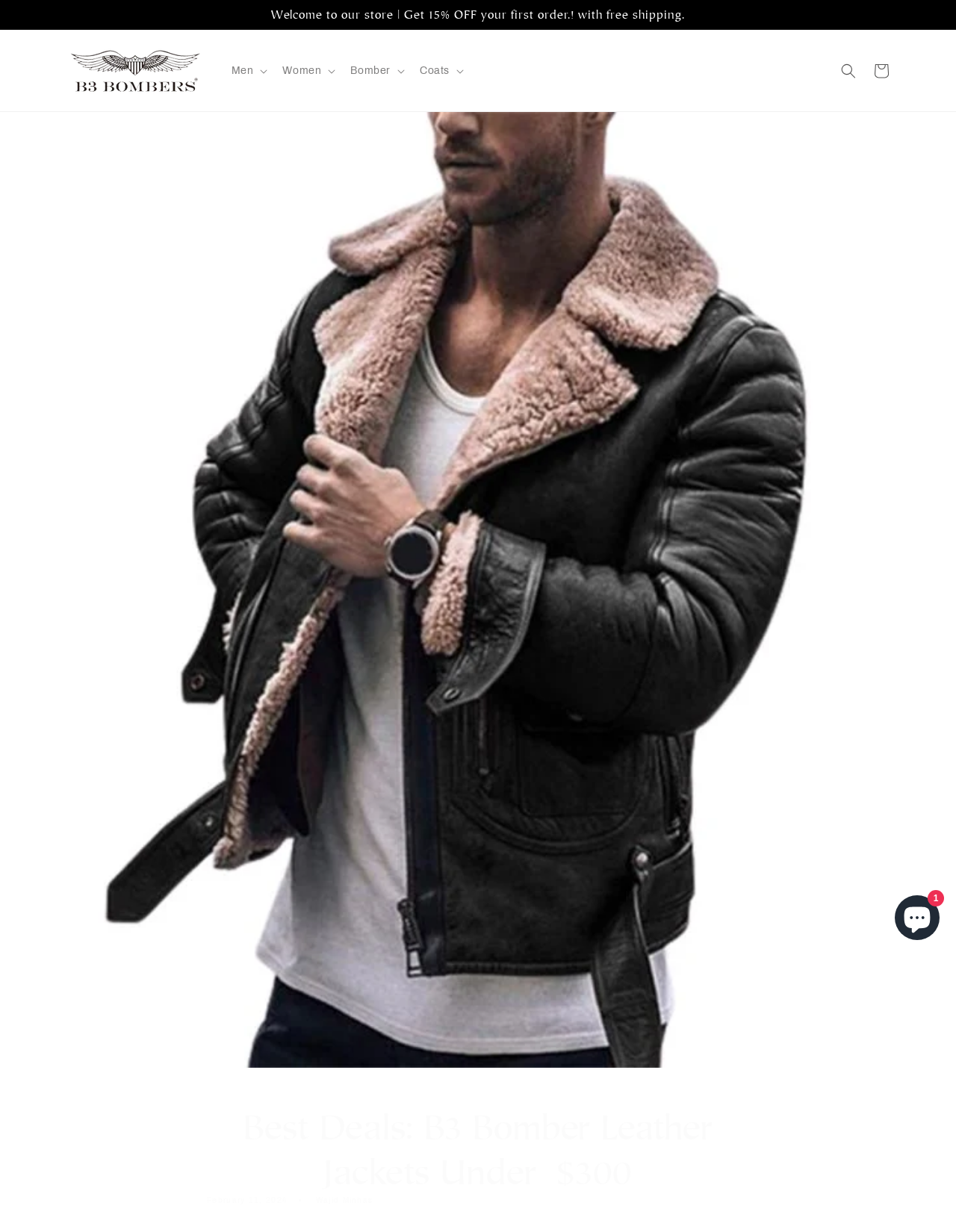Locate the bounding box coordinates of the clickable element to fulfill the following instruction: "Open chat window". Provide the coordinates as four float numbers between 0 and 1 in the format [left, top, right, bottom].

[0.936, 0.727, 0.983, 0.763]